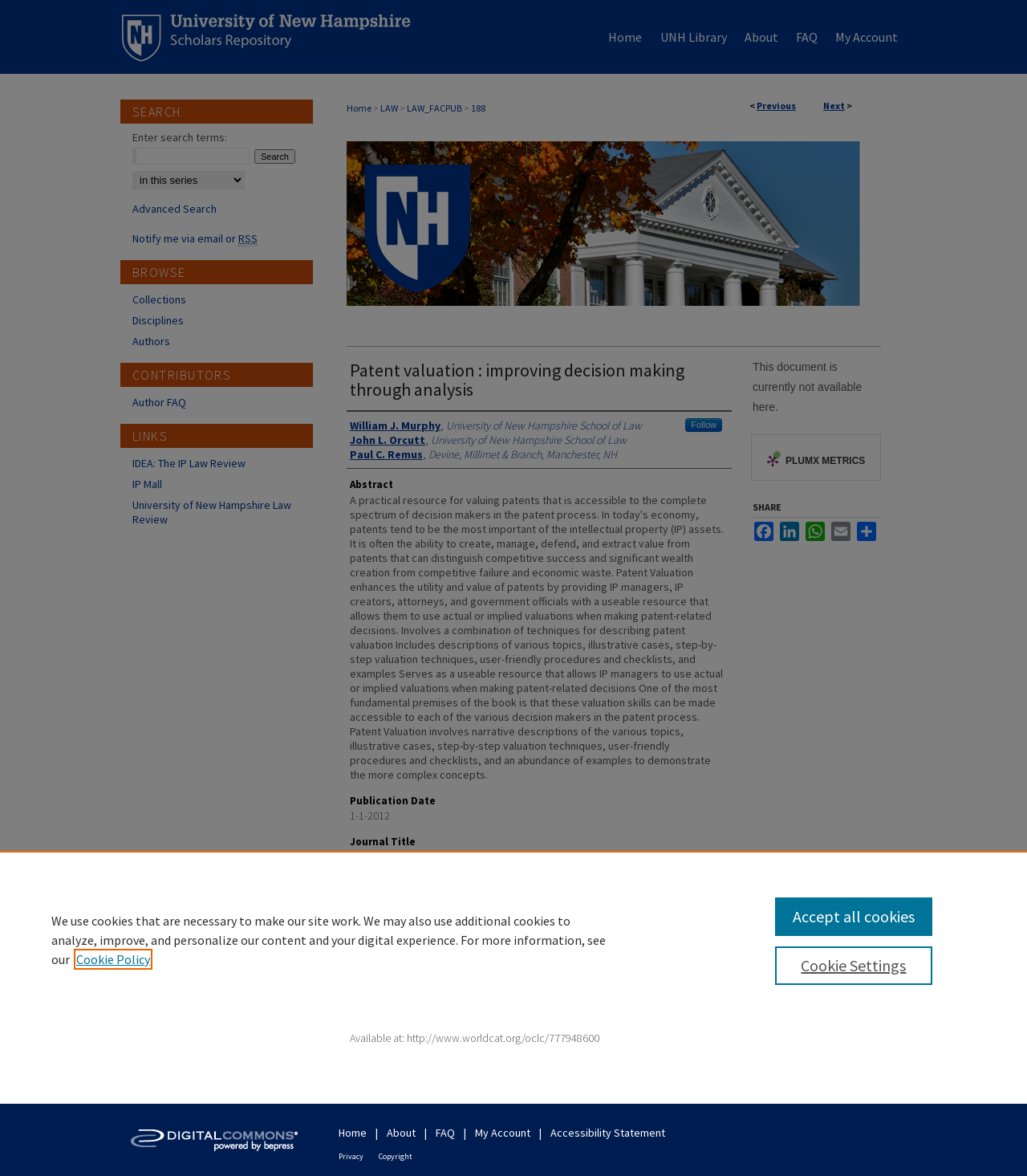Find the bounding box coordinates of the clickable area that will achieve the following instruction: "Call 781.238.8800".

None